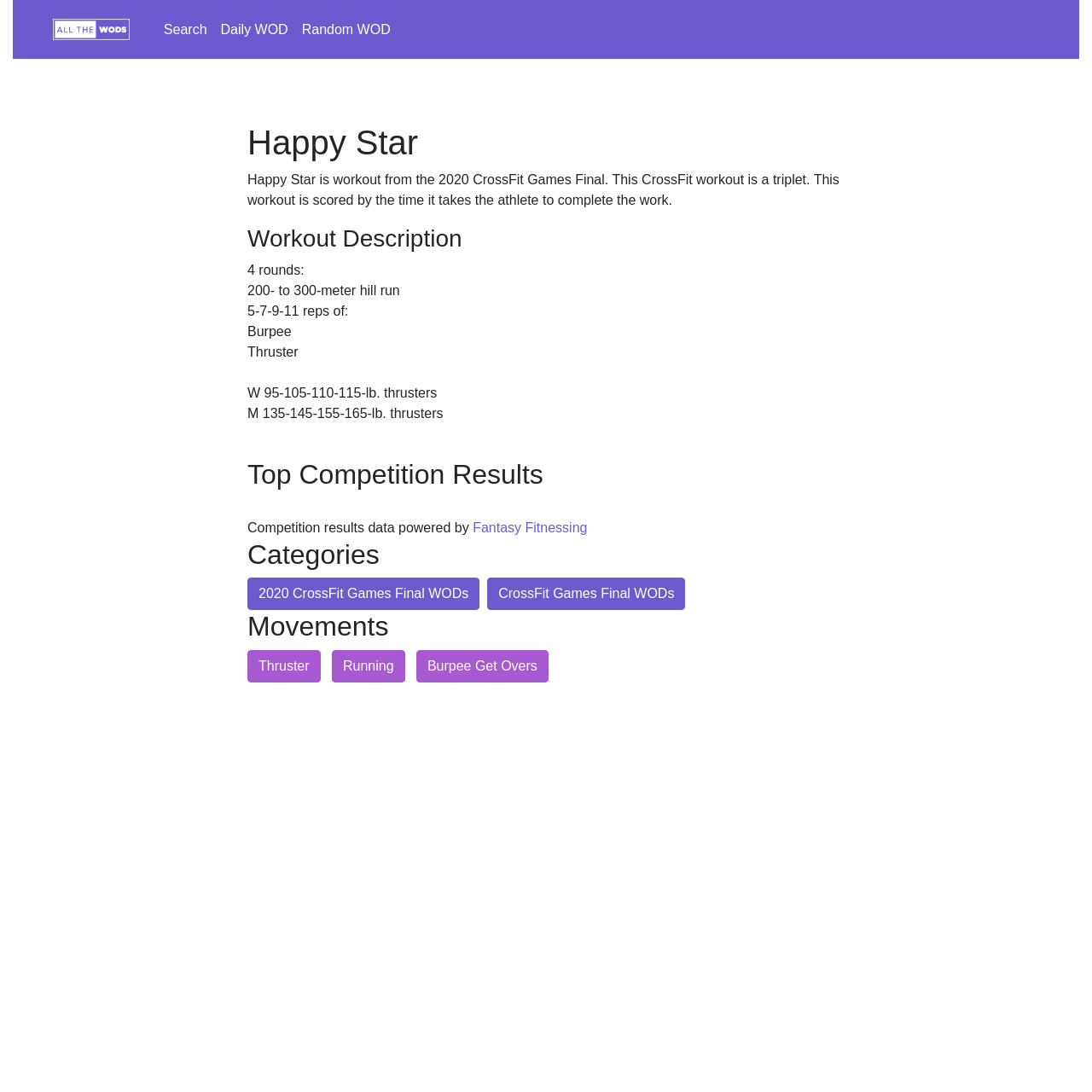Construct a thorough caption encompassing all aspects of the webpage.

The webpage is about a workout called "Happy Star" from the 2020 CrossFit Games Final. At the top left, there is a small image accompanied by a link. To the right of this image, there are three links: "Search", "Daily WOD", and "Random WOD". 

Below these links, there is a large heading that reads "Happy Star". Underneath this heading, there is a paragraph of text that describes the workout, stating that it is a triplet and scored by the time it takes to complete the work.

Further down, there is a section titled "Workout Description" that outlines the specifics of the workout. This section consists of four rounds of a 200- to 300-meter hill run, followed by a series of burpees and thrusters with varying weights for men and women.

Below the workout description, there is a section titled "Top Competition Results" that appears to provide data on competition results, powered by "Fantasy Fitnessing". 

The webpage also has a section titled "Categories" that links to "2020 CrossFit Games Final WODs" and "CrossFit Games Final WODs". Additionally, there is a section titled "Movements" that links to specific exercises, including "Thruster", "Running", and "Burpee Get Overs".